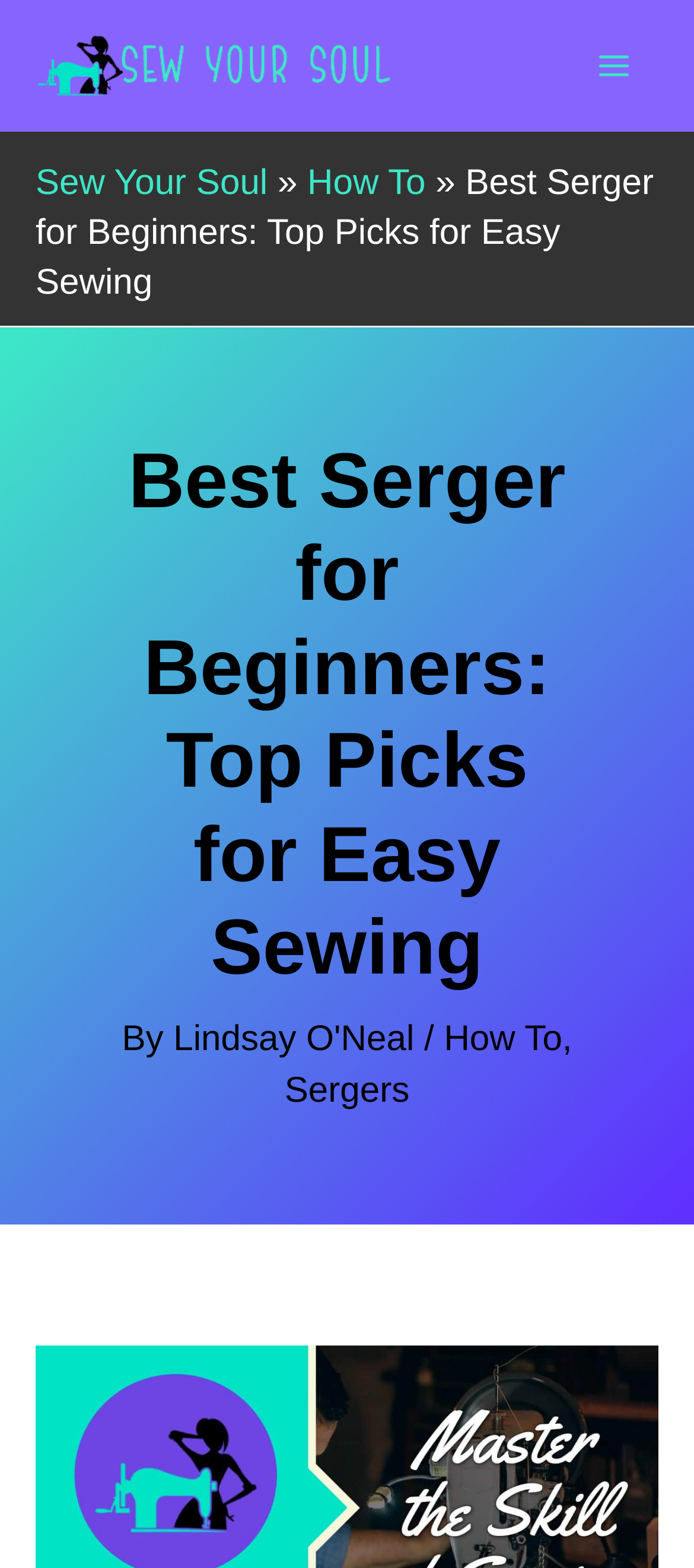Predict the bounding box of the UI element that fits this description: "Main Menu".

[0.82, 0.014, 0.949, 0.07]